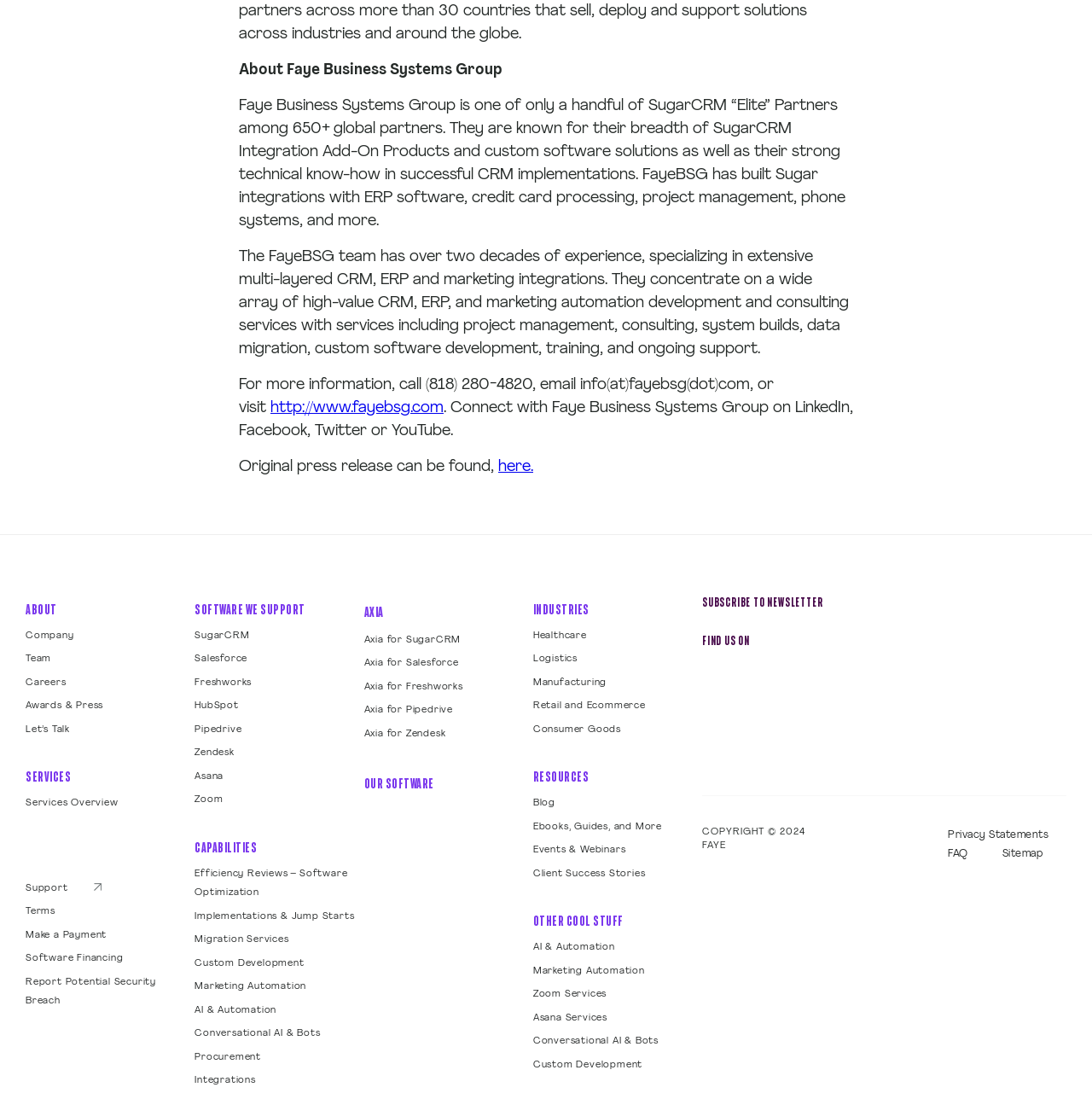From the webpage screenshot, predict the bounding box of the UI element that matches this description: "Migration Services".

[0.178, 0.851, 0.265, 0.859]